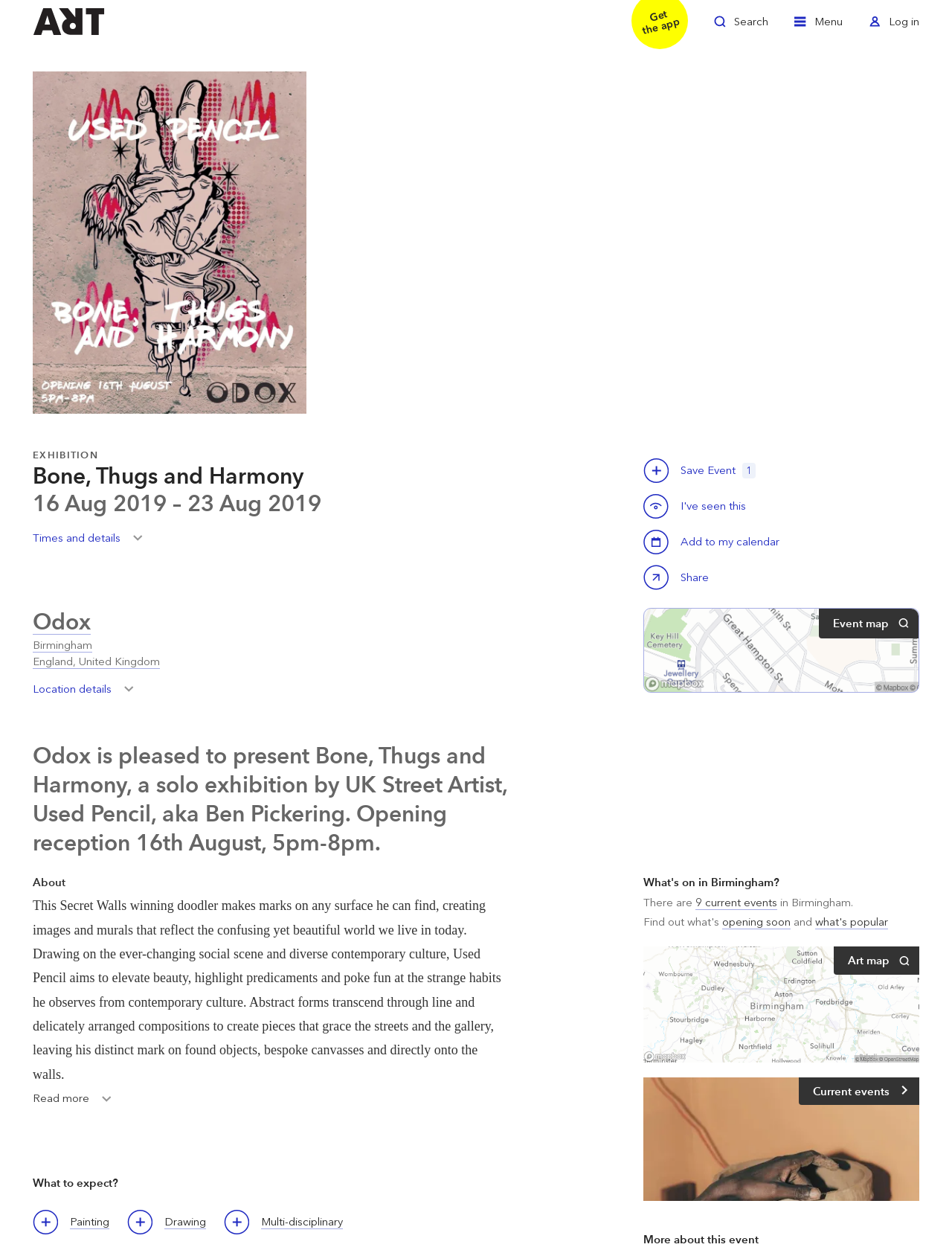Identify the bounding box of the UI element that matches this description: "Location detailsToggle Location details".

[0.034, 0.543, 0.148, 0.565]